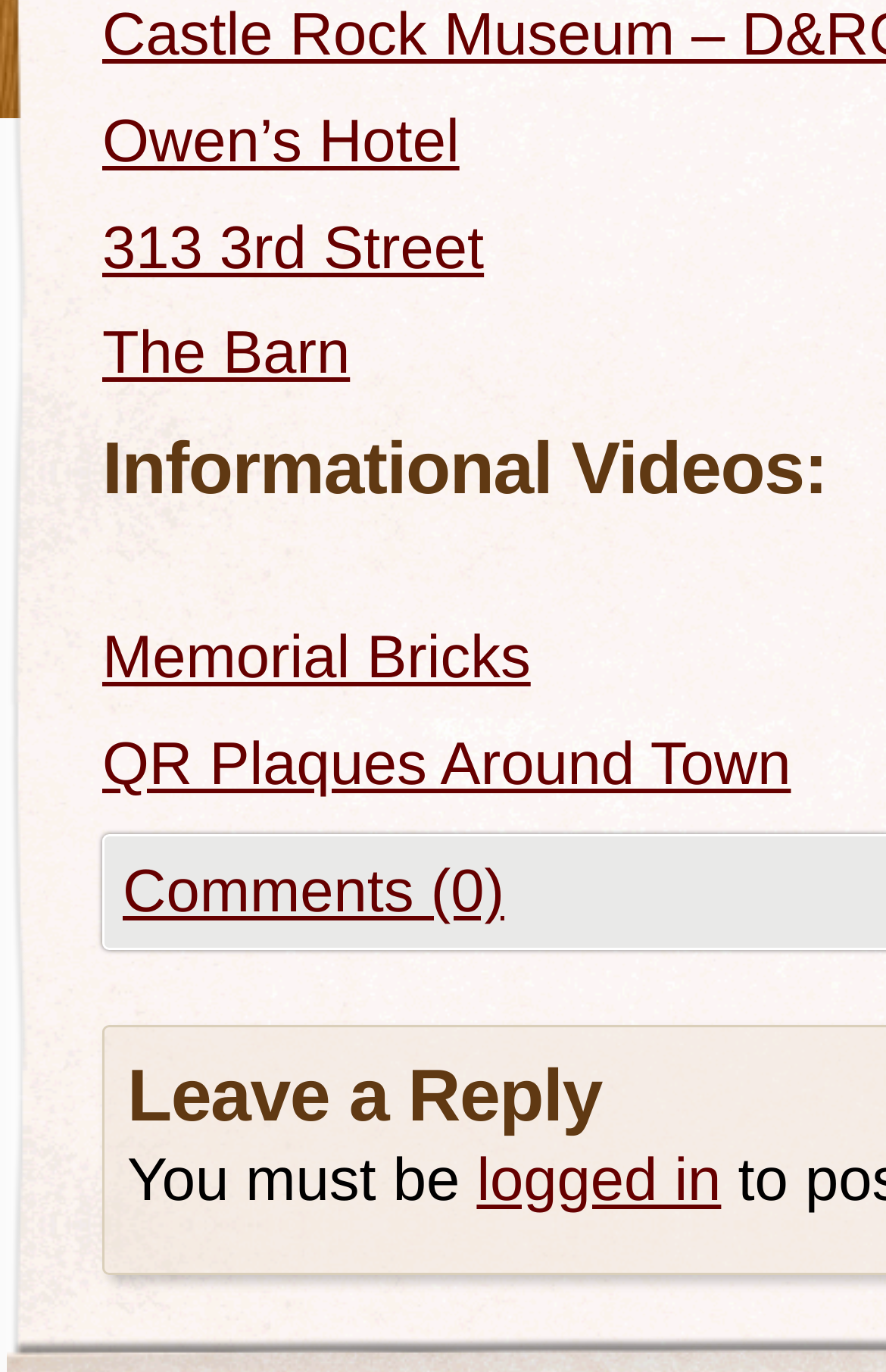Please give a short response to the question using one word or a phrase:
How many links are there in the top section?

5